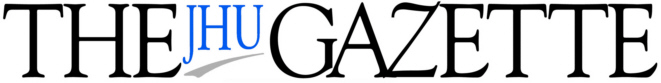What is the purpose of the artistic flourish below the main title?
Please ensure your answer is as detailed and informative as possible.

According to the caption, the subtle artistic flourish below the main title contributes to the overall elegance of the masthead, suggesting that its purpose is to enhance the design and make it more visually appealing.